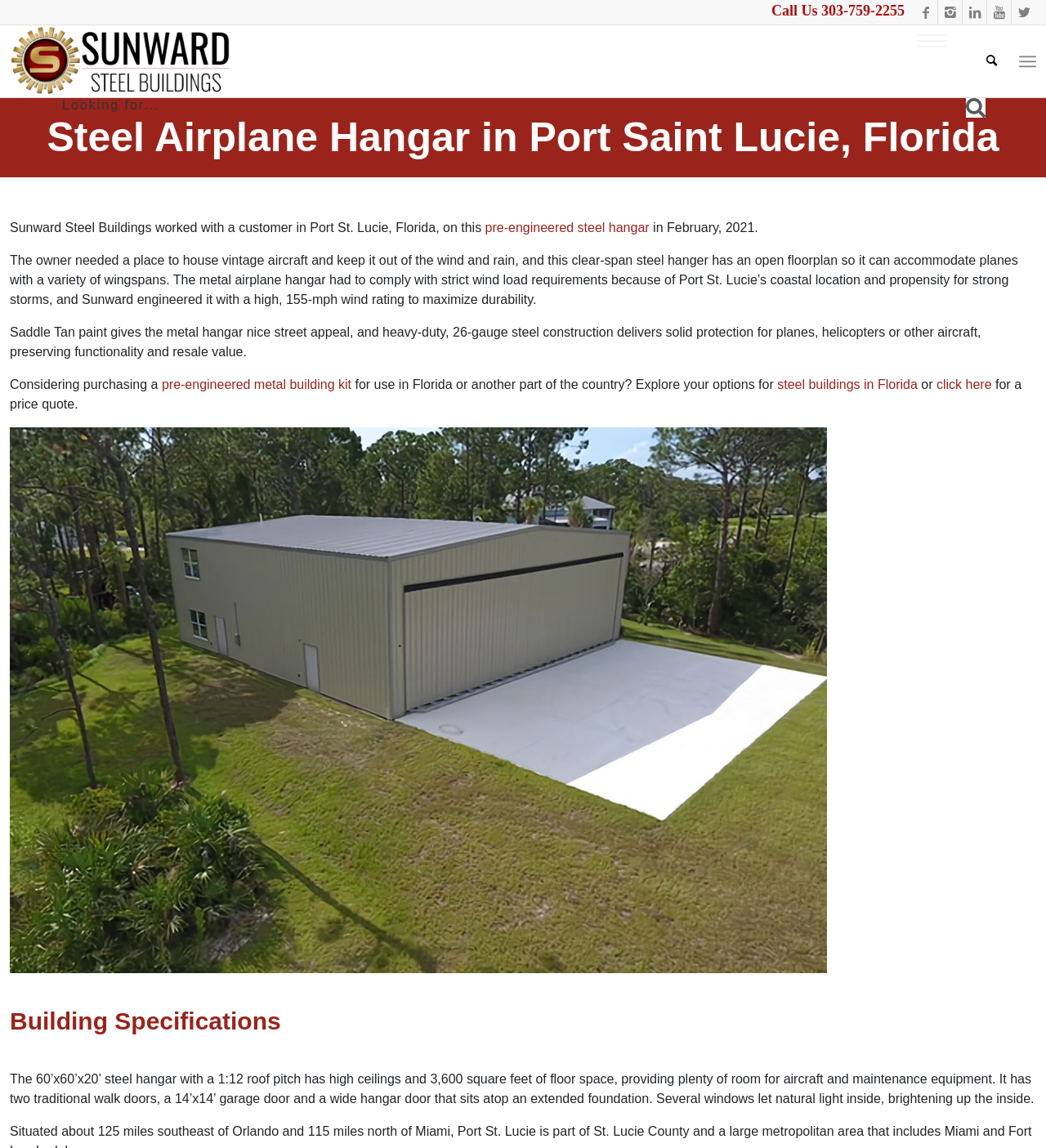Find the bounding box coordinates for the HTML element described in this sentence: "parent_node: Components". Provide the coordinates as four float numbers between 0 and 1, in the format [left, top, right, bottom].

[0.867, 0.014, 0.914, 0.057]